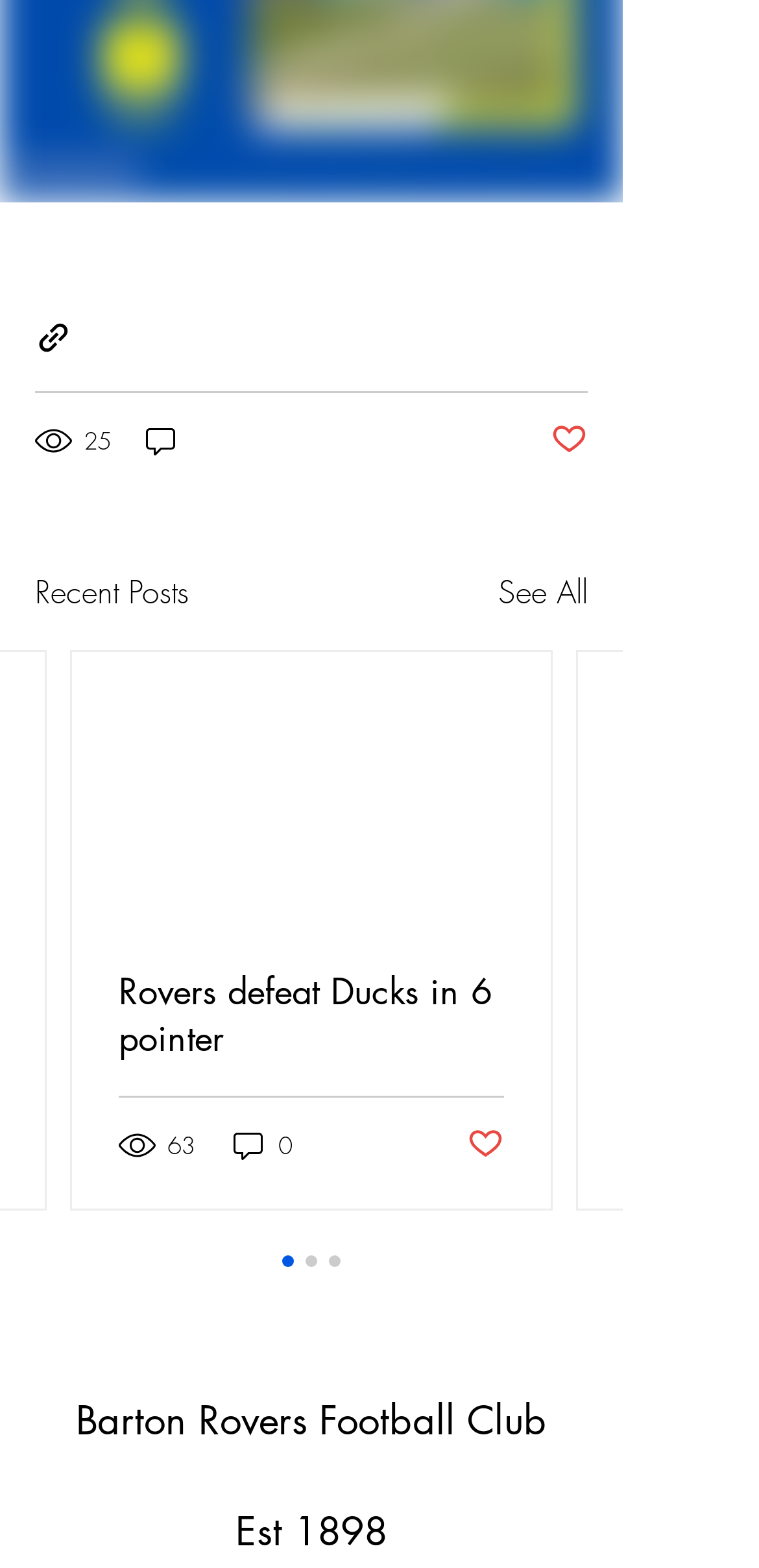Please find the bounding box coordinates for the clickable element needed to perform this instruction: "Share via link".

[0.046, 0.204, 0.095, 0.227]